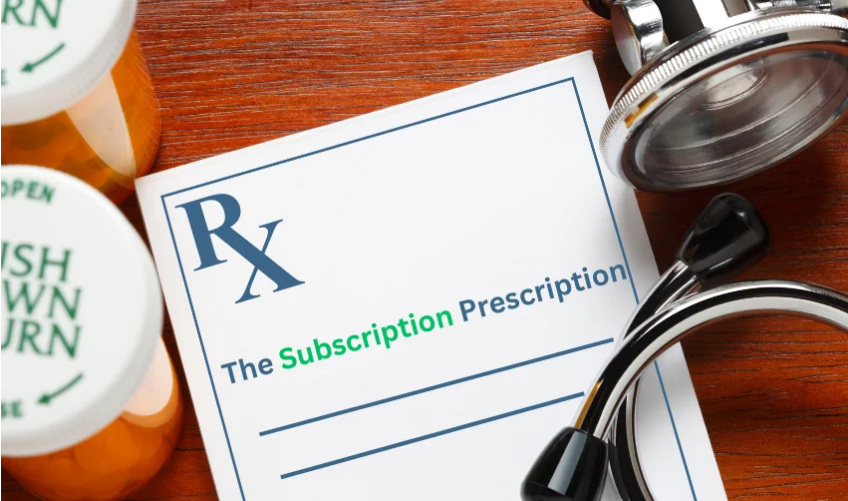What is the purpose of the stethoscope in the image?
Could you give a comprehensive explanation in response to this question?

The stethoscope is an essential medical tool that is often used by healthcare professionals to examine patients. Its presence in the image suggests a clinical context and reinforces the idea that the prescription slip and bottles are related to a healthcare environment.